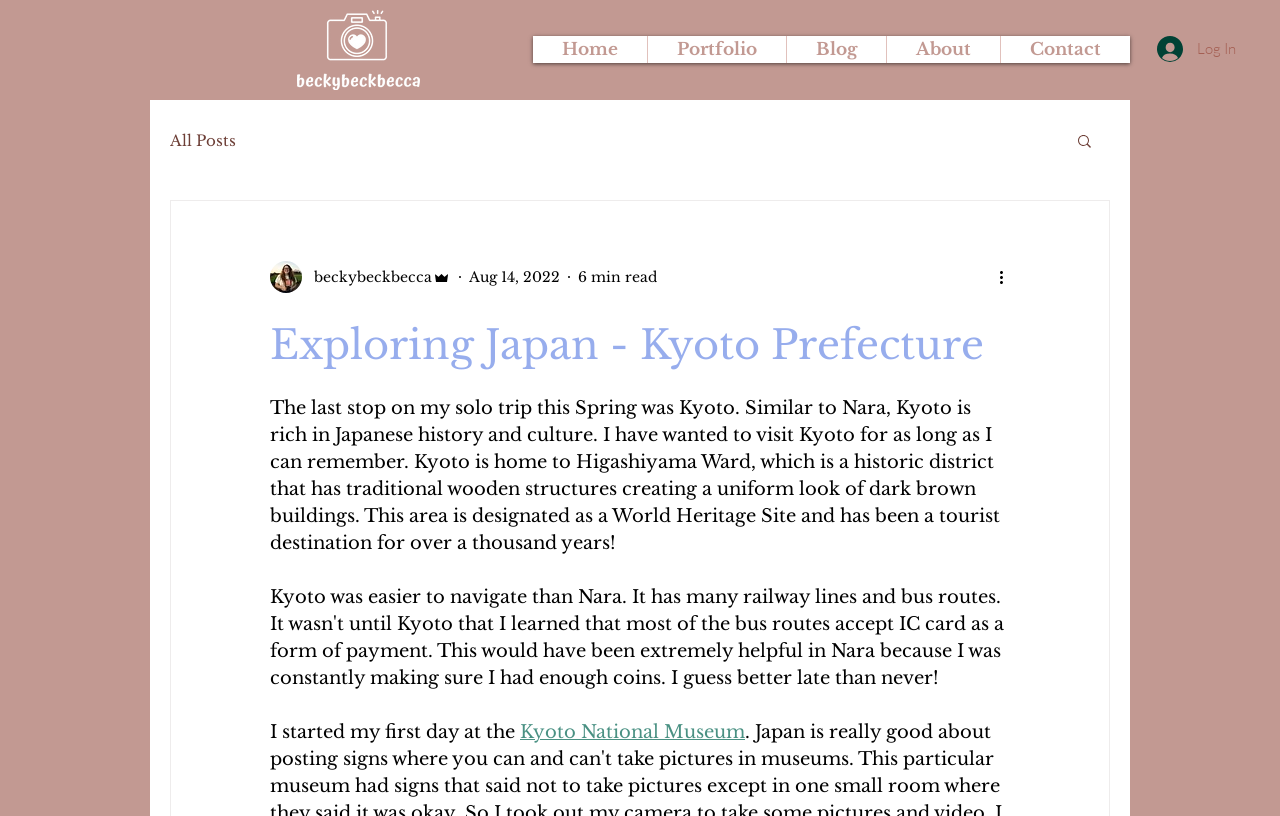Identify and provide the bounding box coordinates of the UI element described: "aria-label="More actions"". The coordinates should be formatted as [left, top, right, bottom], with each number being a float between 0 and 1.

[0.778, 0.325, 0.797, 0.354]